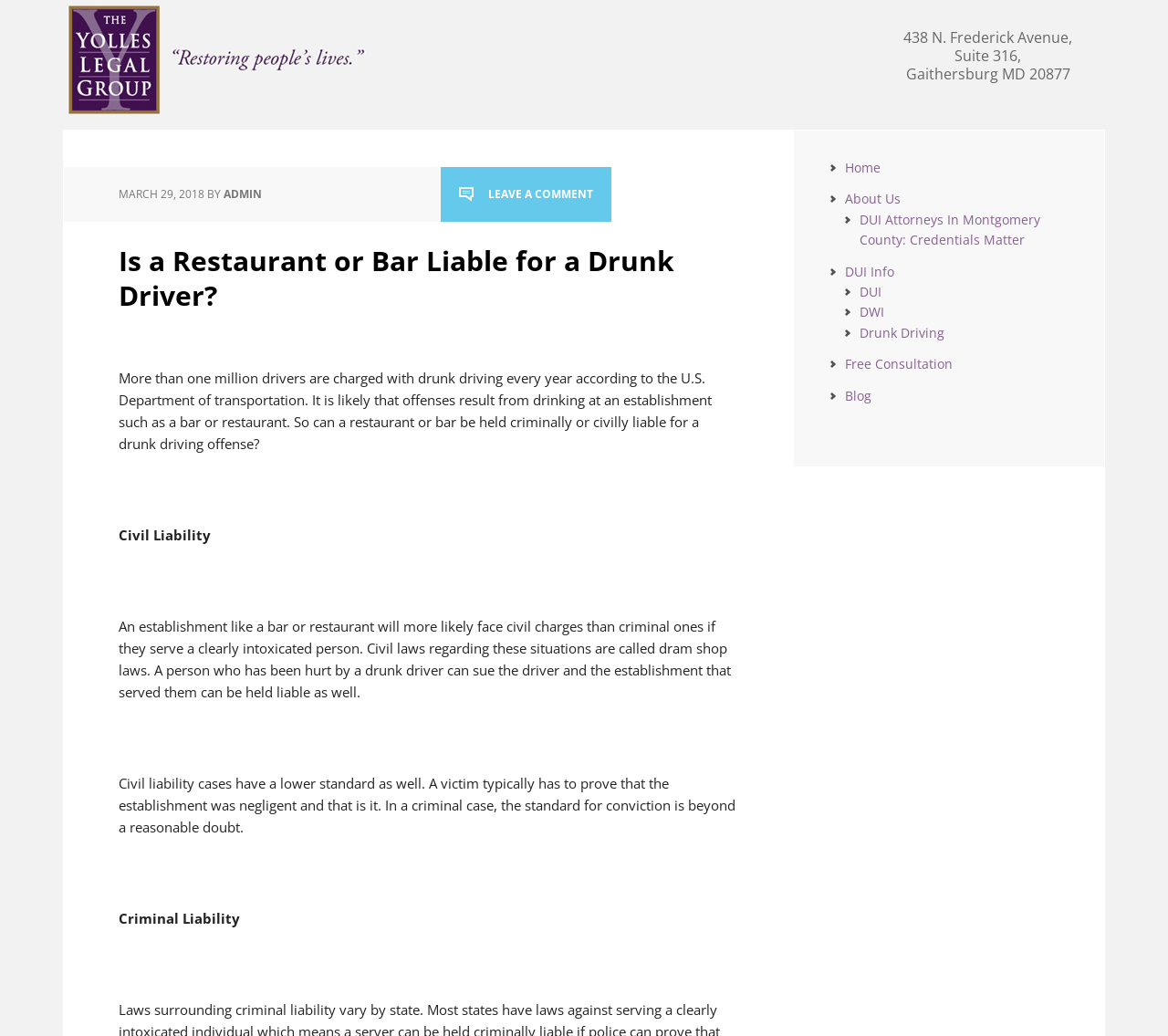Please identify the bounding box coordinates of the region to click in order to complete the task: "request a free consultation". The coordinates must be four float numbers between 0 and 1, specified as [left, top, right, bottom].

[0.723, 0.343, 0.816, 0.36]